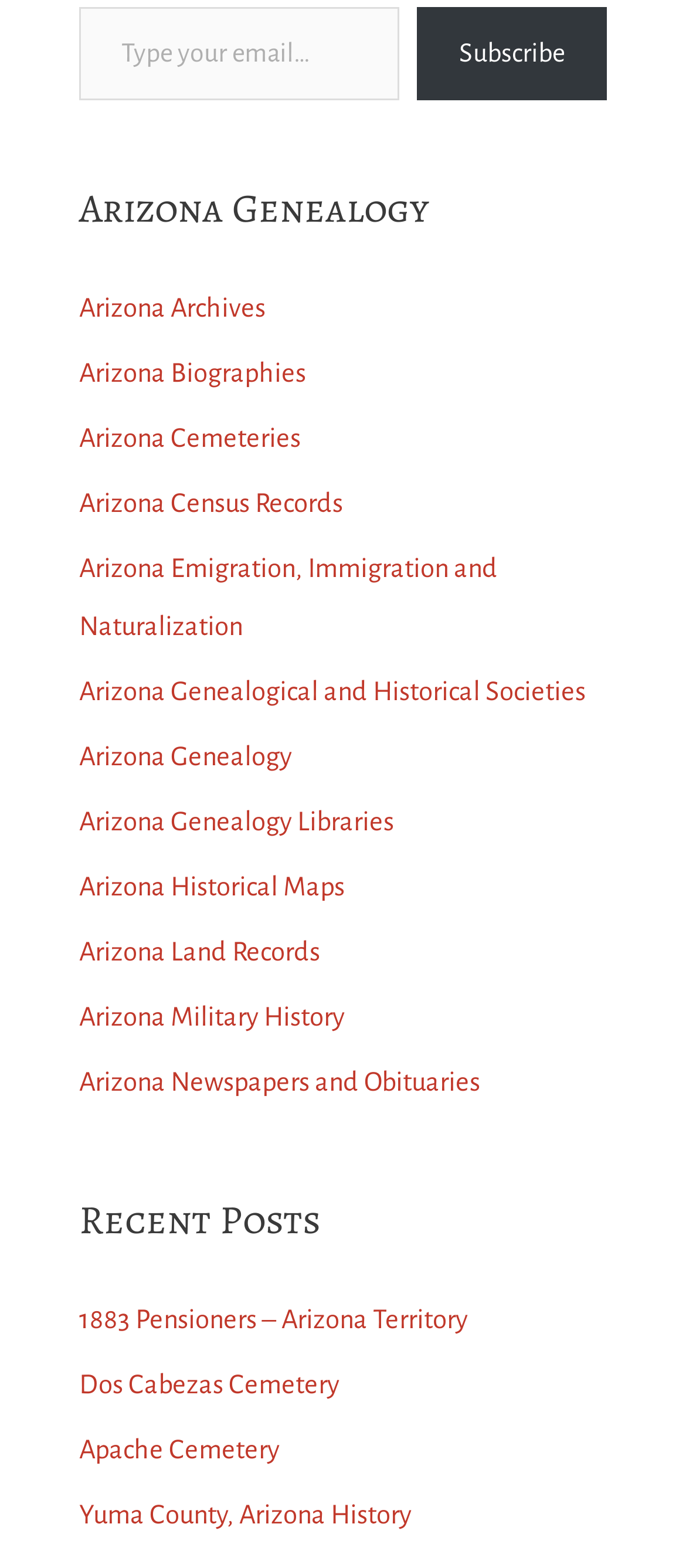Using details from the image, please answer the following question comprehensively:
What is the last link under Recent Posts?

I looked at the links under the heading 'Recent Posts' and found the last link to be 'Yuma County, Arizona History'.